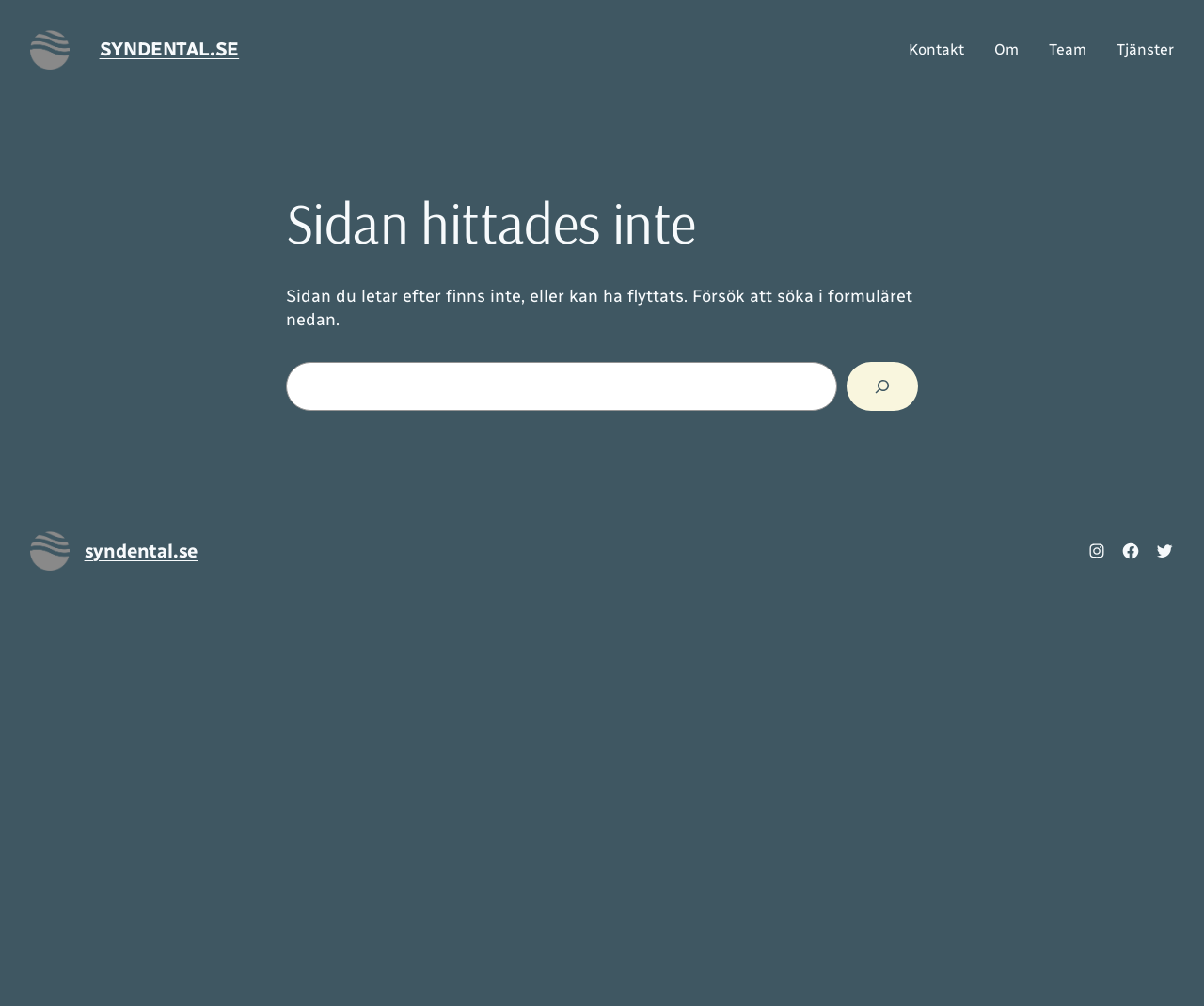Find the bounding box coordinates of the clickable element required to execute the following instruction: "Click the 'SYNDENTAL.SE' link". Provide the coordinates as four float numbers between 0 and 1, i.e., [left, top, right, bottom].

[0.082, 0.038, 0.199, 0.06]